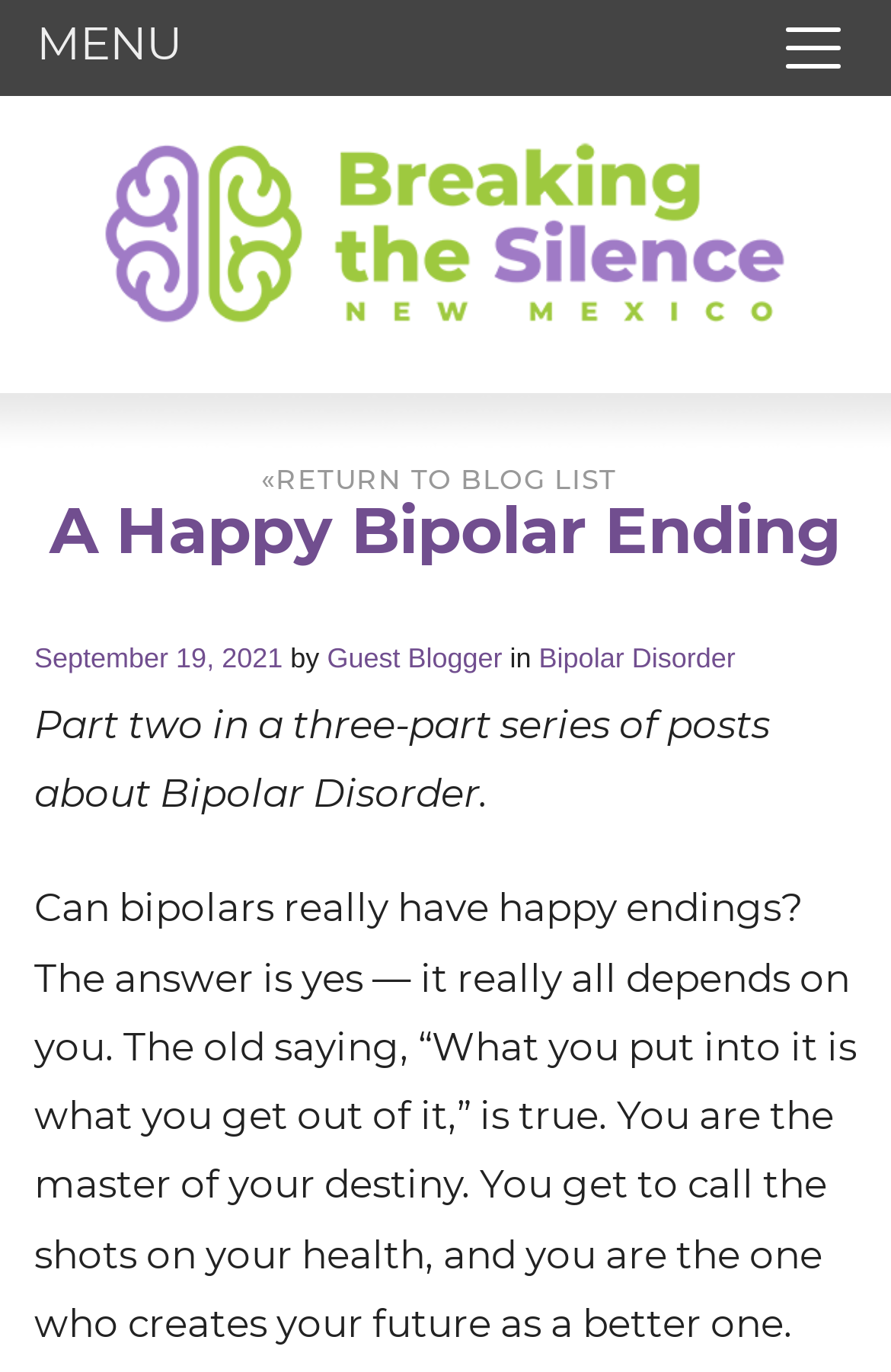What is the headline of the webpage?

«RETURN TO BLOG LIST
A Happy Bipolar Ending